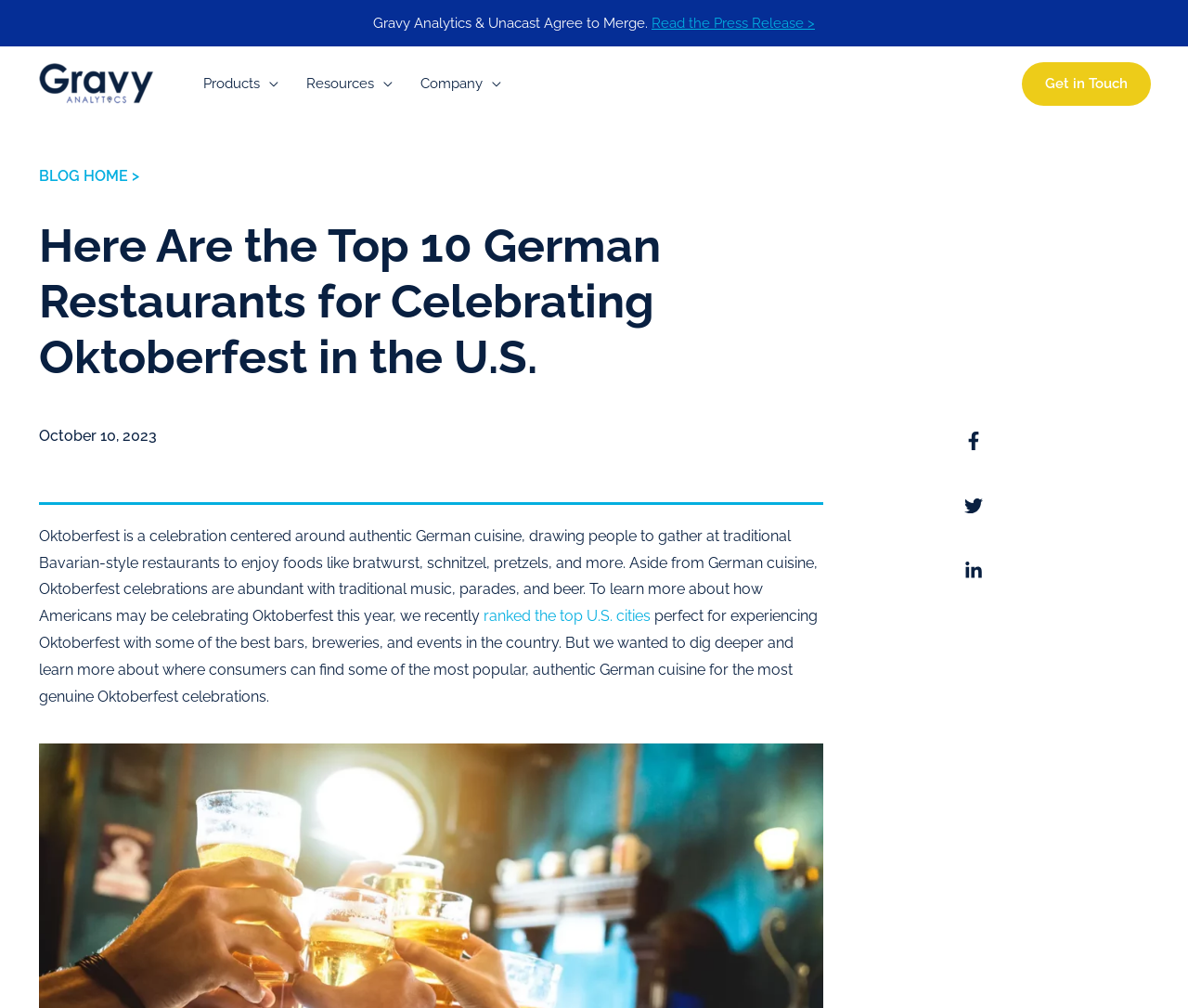Please determine the bounding box coordinates of the element's region to click in order to carry out the following instruction: "Share on facebook". The coordinates should be four float numbers between 0 and 1, i.e., [left, top, right, bottom].

[0.804, 0.419, 0.835, 0.456]